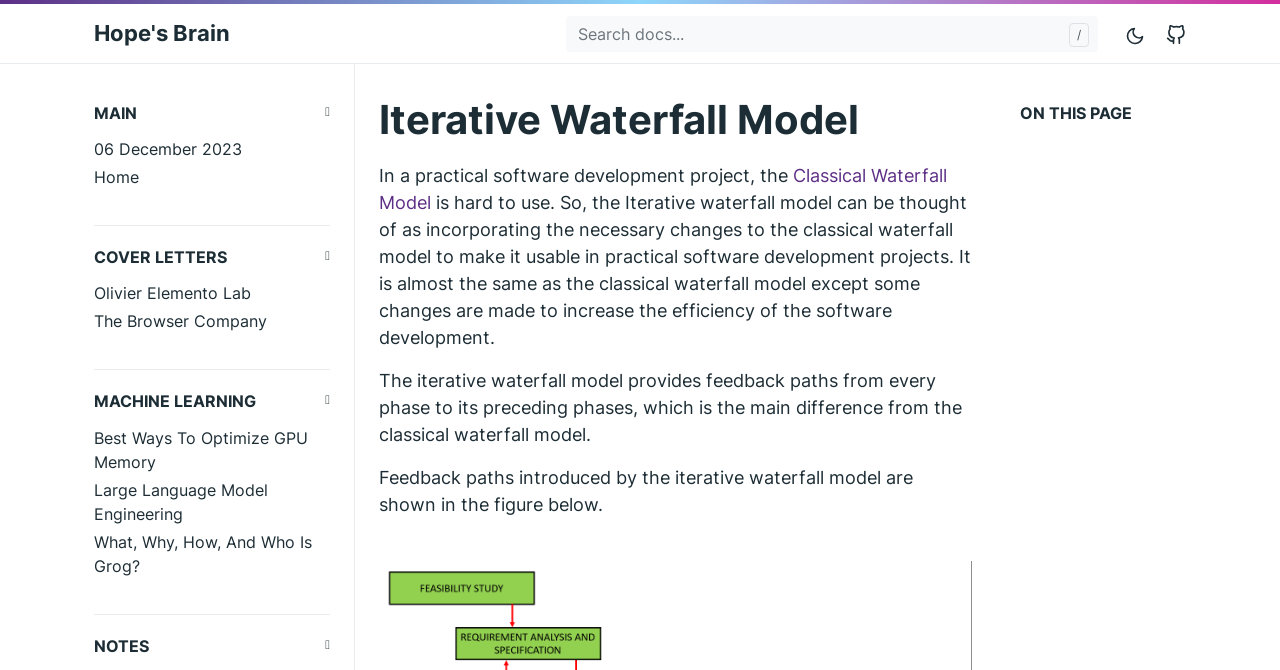Identify the bounding box coordinates of the HTML element based on this description: "parent_node: Hope's Brain aria-label="Toggle mode"".

[0.877, 0.018, 0.898, 0.082]